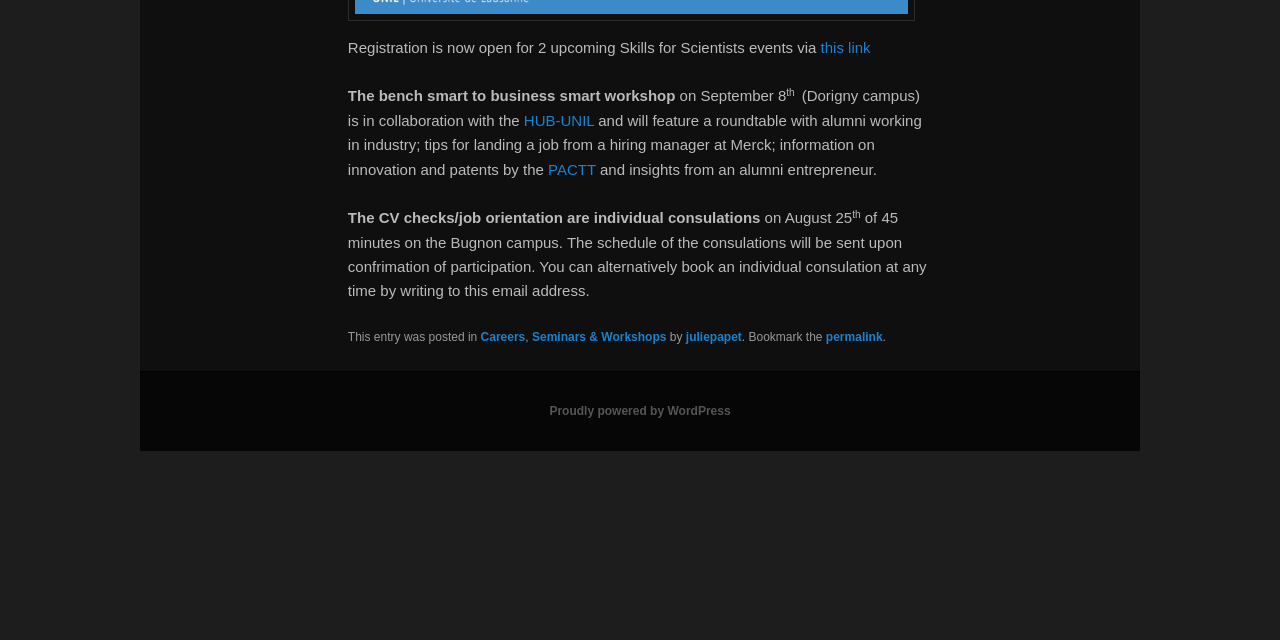Determine the bounding box for the described HTML element: "this link". Ensure the coordinates are four float numbers between 0 and 1 in the format [left, top, right, bottom].

[0.641, 0.061, 0.68, 0.087]